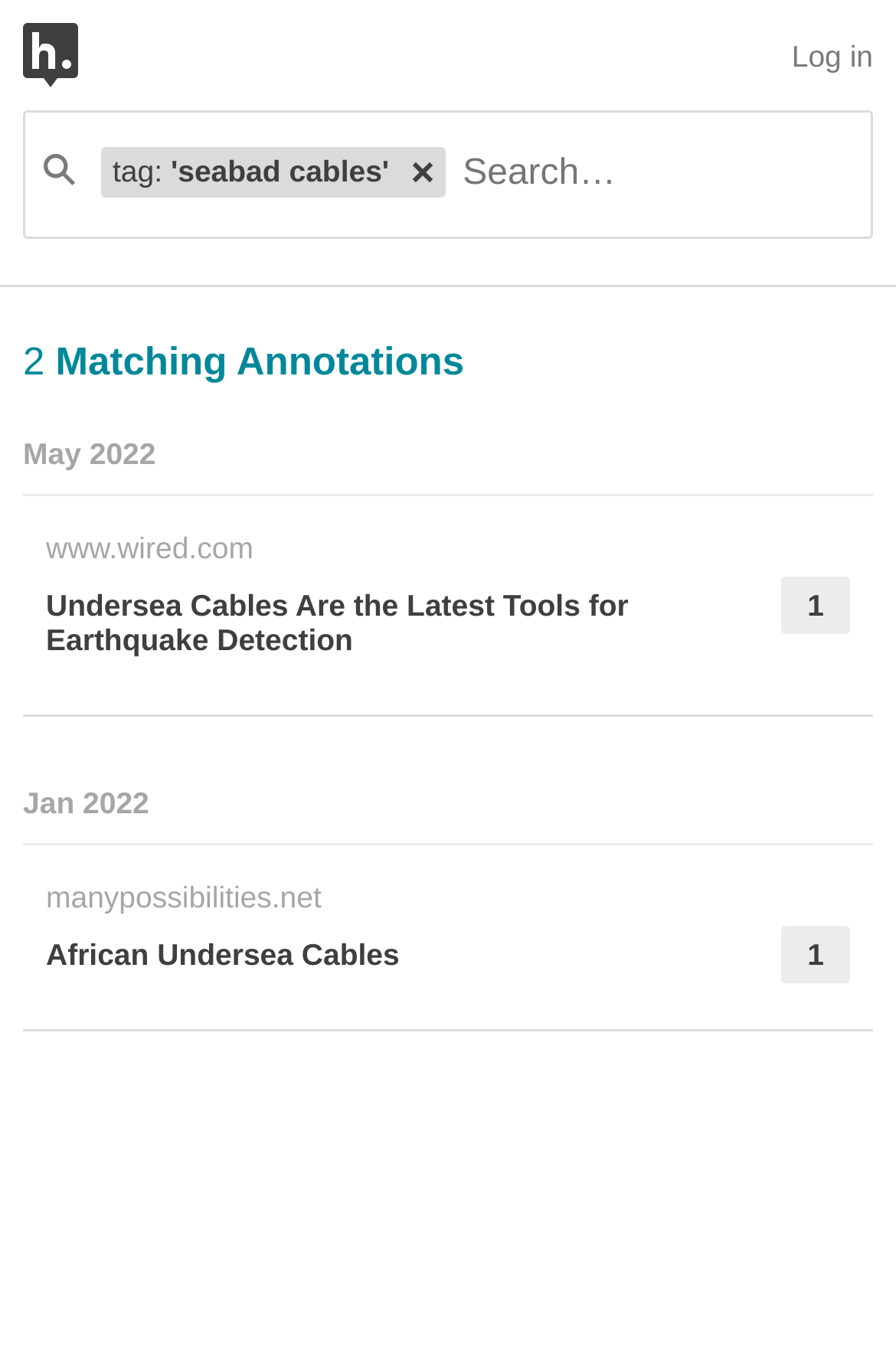What is the domain of the second search result?
Use the information from the screenshot to give a comprehensive response to the question.

I looked at the list 'Search results grouped by date' and found the second search result, which has a StaticText element with the text 'manypossibilities.net'.